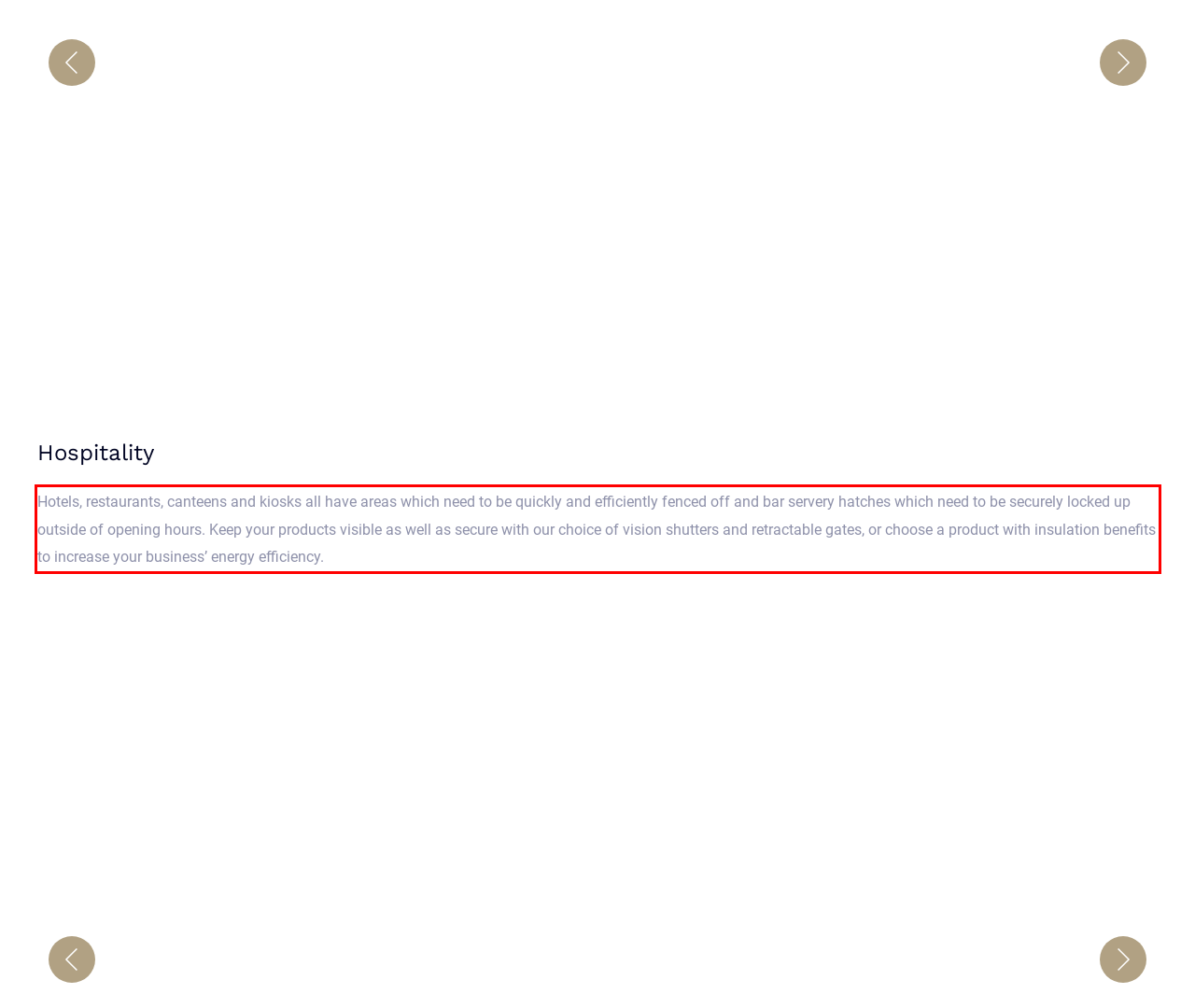You are provided with a screenshot of a webpage that includes a UI element enclosed in a red rectangle. Extract the text content inside this red rectangle.

Hotels, restaurants, canteens and kiosks all have areas which need to be quickly and efficiently fenced off and bar servery hatches which need to be securely locked up outside of opening hours. Keep your products visible as well as secure with our choice of vision shutters and retractable gates, or choose a product with insulation benefits to increase your business’ energy efficiency.